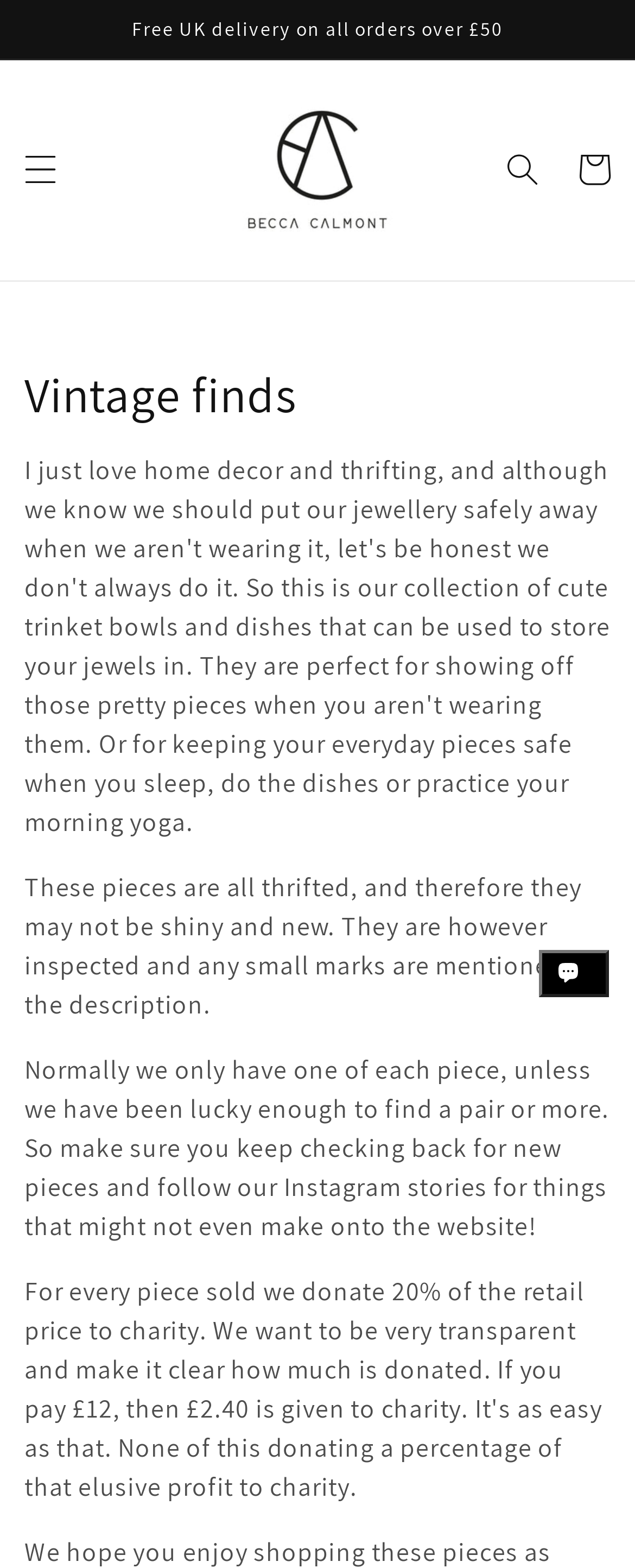Respond to the question below with a concise word or phrase:
What is the minimum order value for free UK delivery?

£50